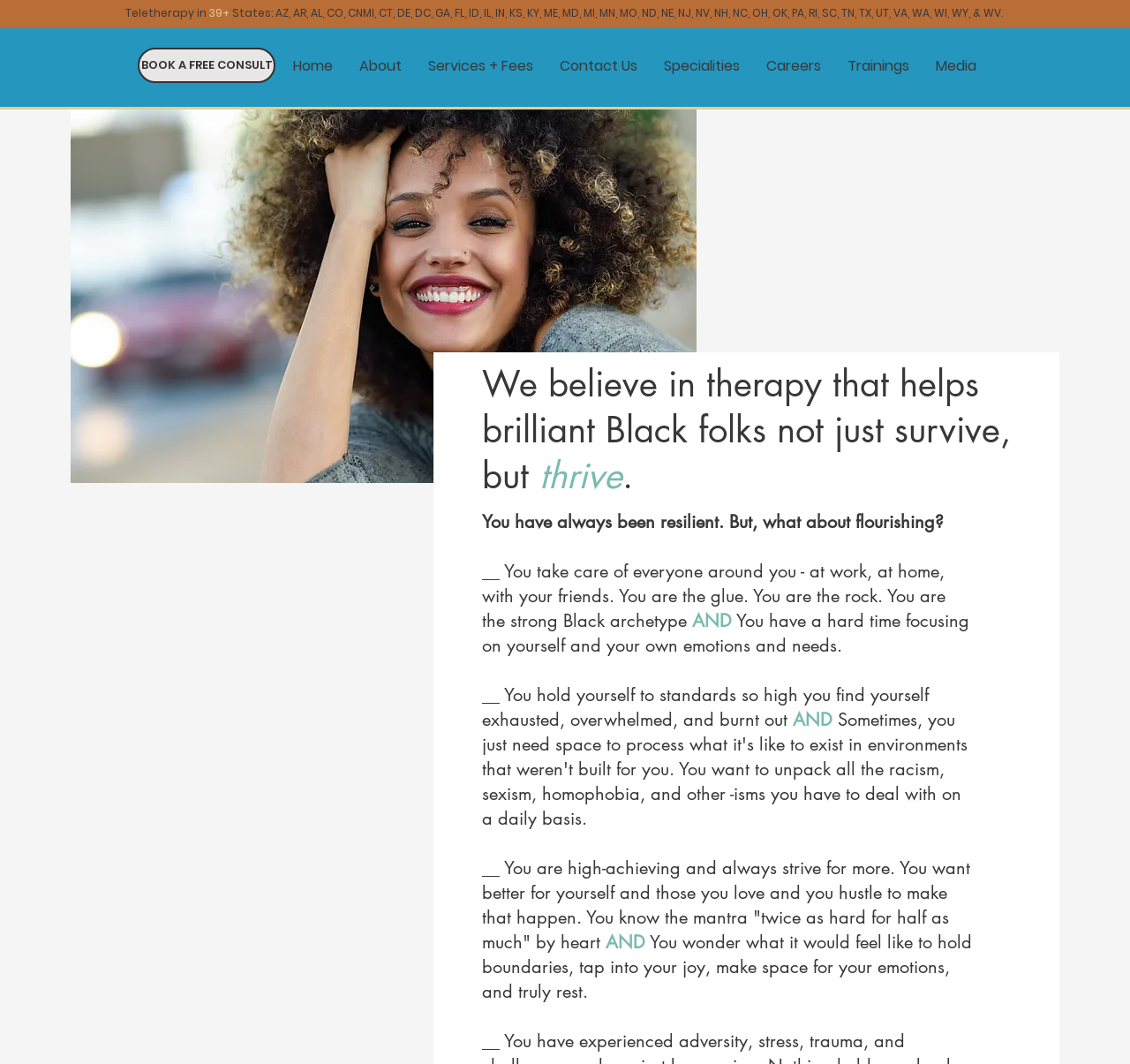Find the bounding box coordinates of the clickable area required to complete the following action: "Book a free consultation".

[0.122, 0.045, 0.244, 0.078]